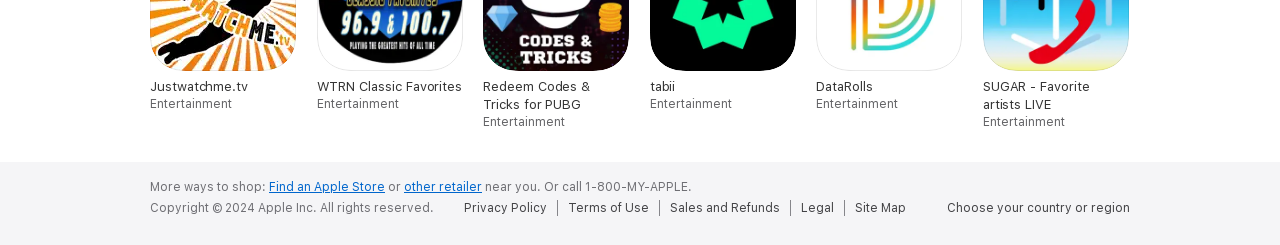Please respond in a single word or phrase: 
What are the ways to shop?

Find an Apple Store, other retailers